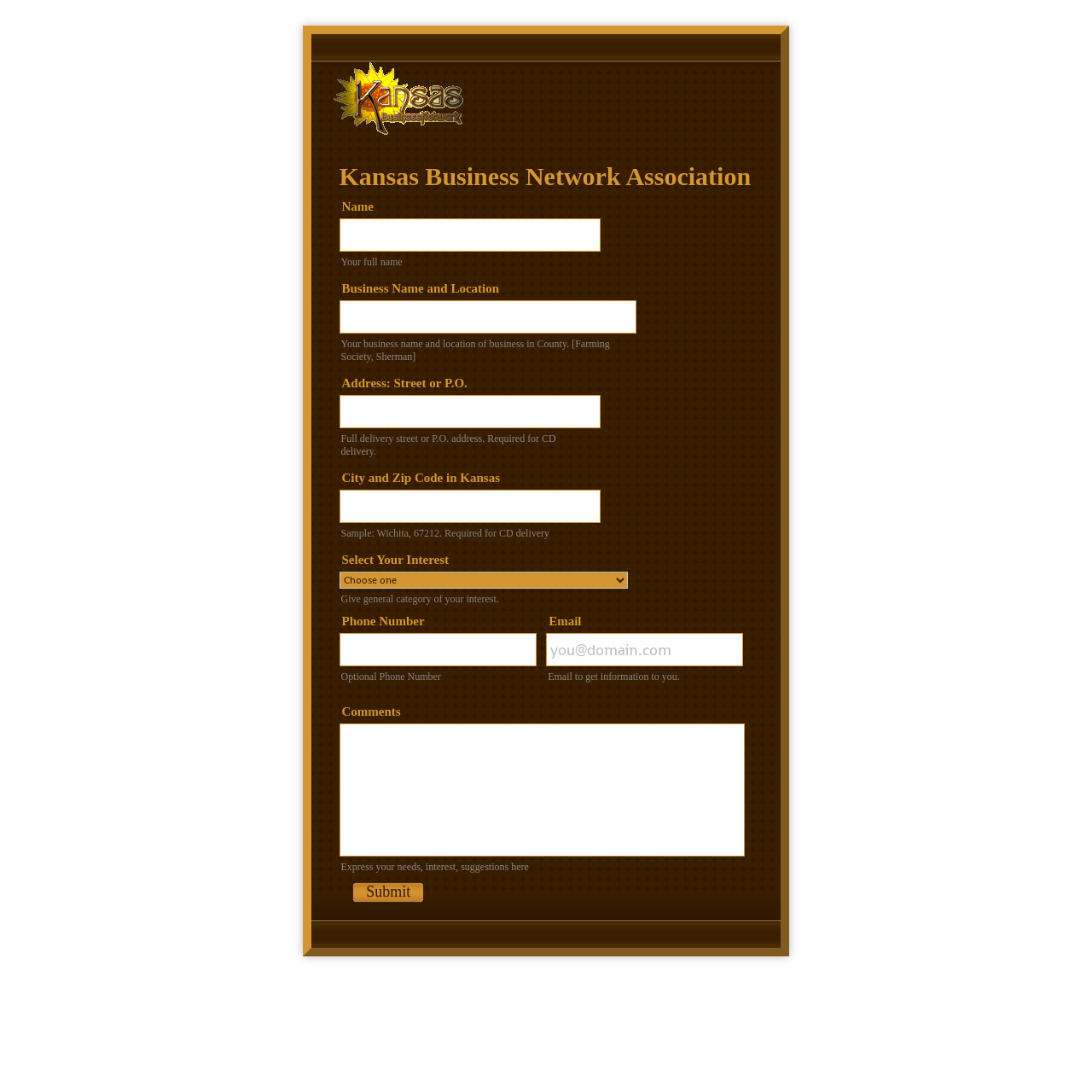Please identify the coordinates of the bounding box that should be clicked to fulfill this instruction: "Input your email address".

[0.5, 0.58, 0.681, 0.61]